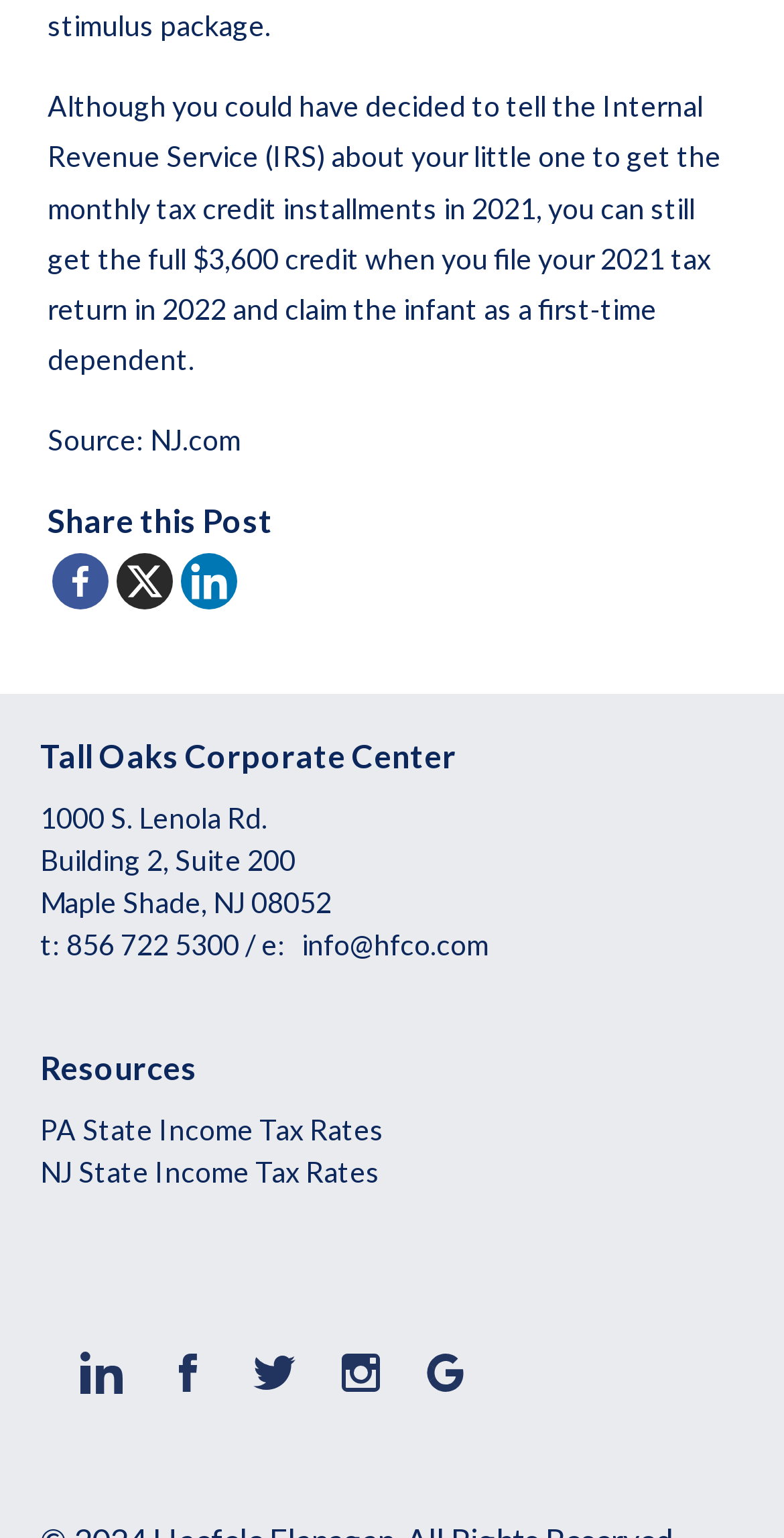Locate the bounding box coordinates of the element I should click to achieve the following instruction: "Send an email to info@hfco.com".

[0.385, 0.603, 0.623, 0.627]